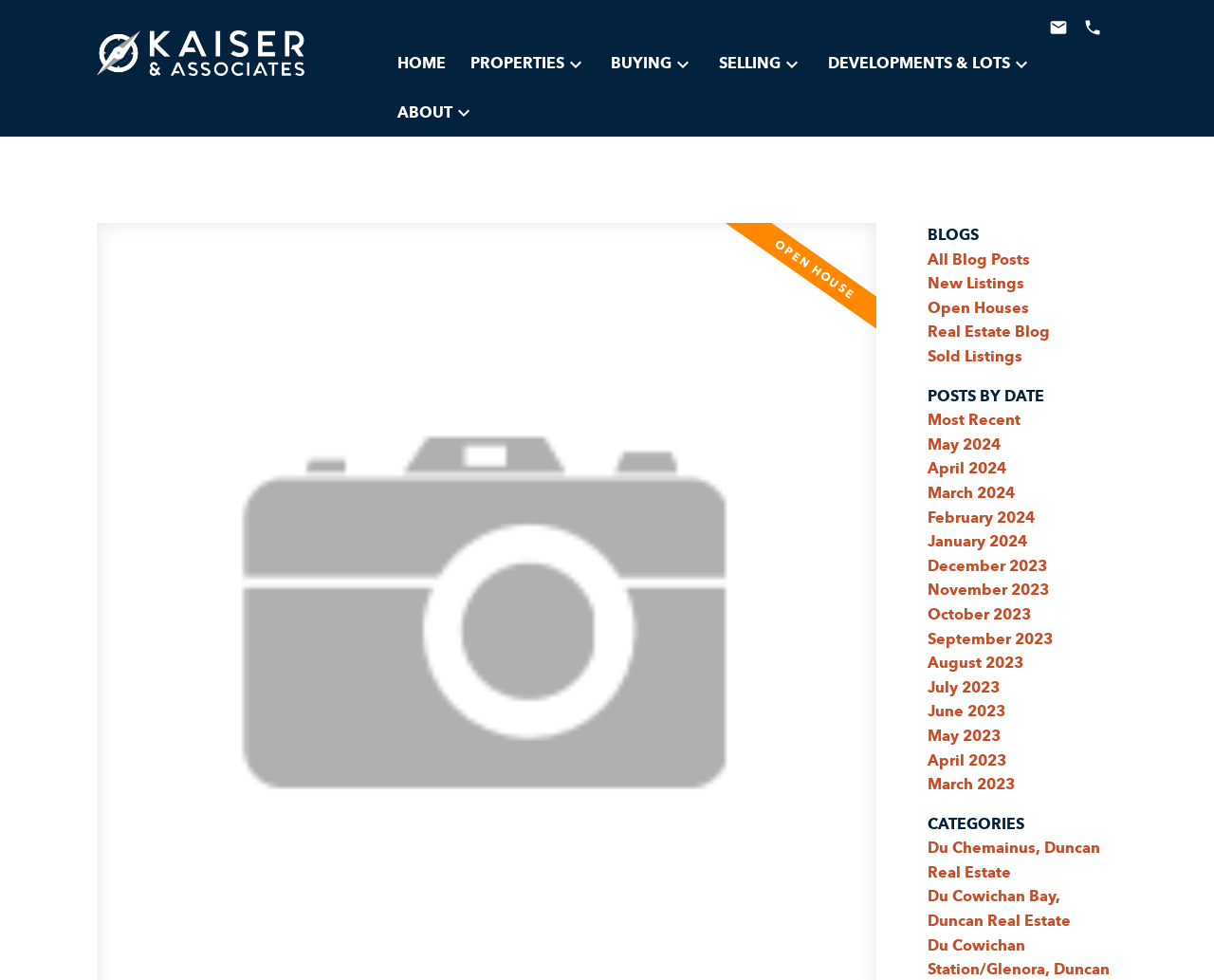Determine the bounding box coordinates of the UI element that matches the following description: "All Blog Posts". The coordinates should be four float numbers between 0 and 1 in the format [left, top, right, bottom].

[0.764, 0.251, 0.848, 0.277]